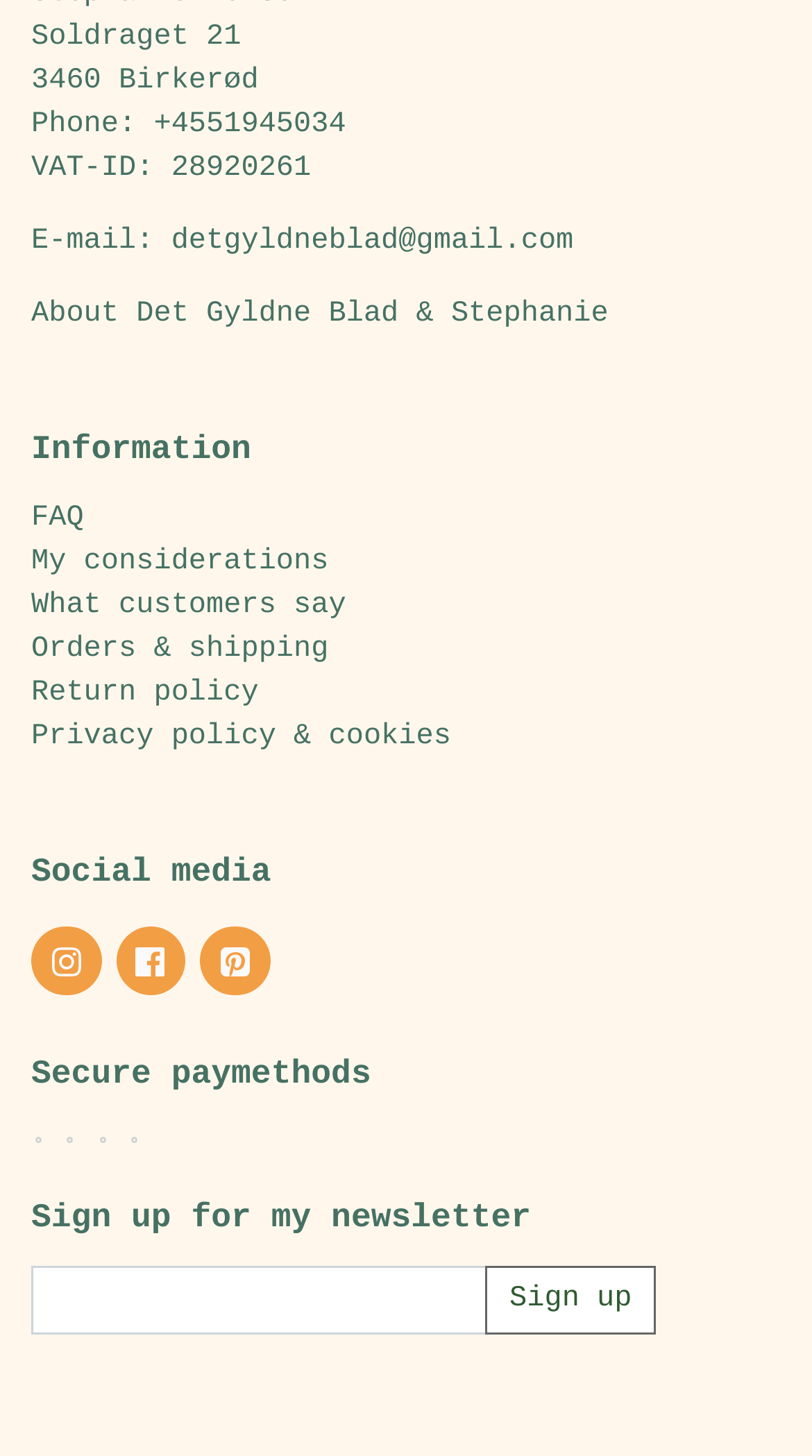What are the available payment methods?
Give a one-word or short-phrase answer derived from the screenshot.

Mobilepay, VISA, Mastercard, Maestro